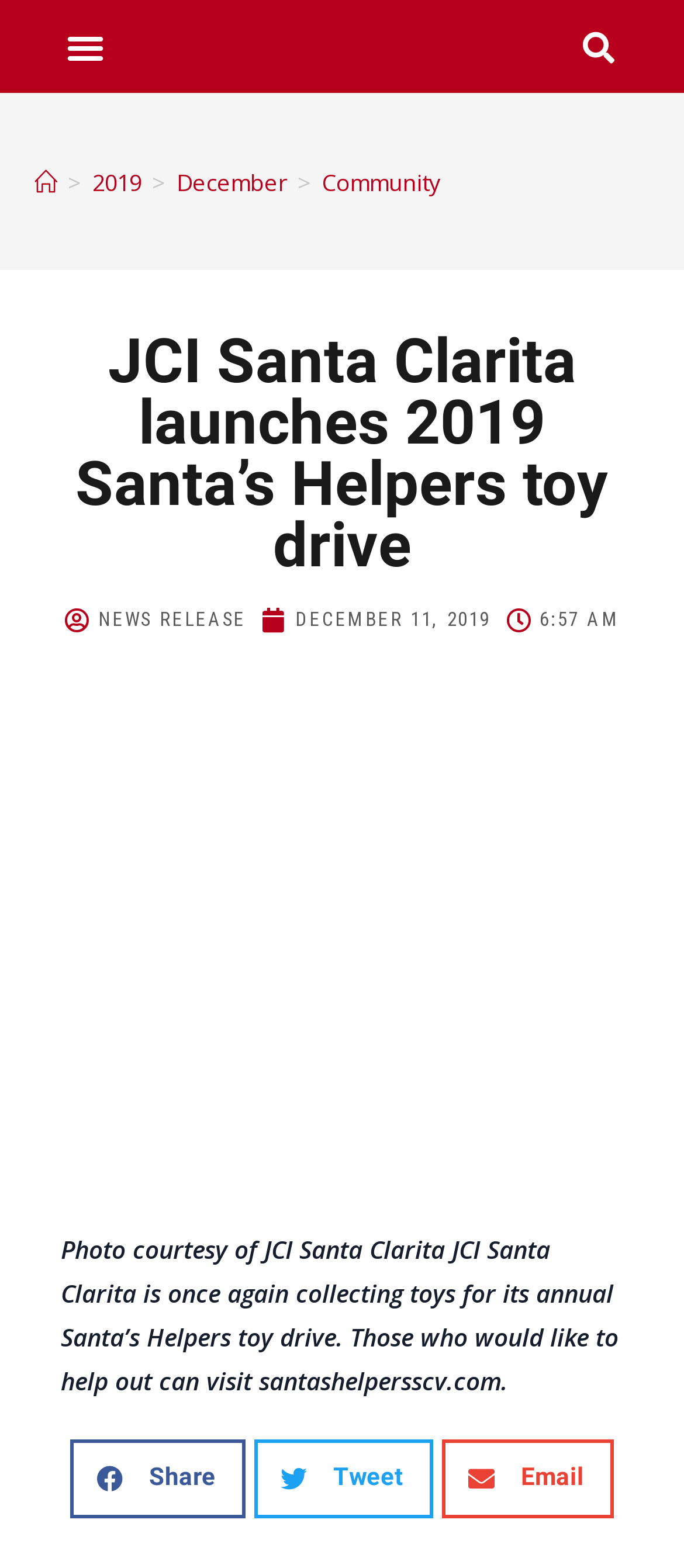Using the information from the screenshot, answer the following question thoroughly:
What is the purpose of the Santa's Helpers toy drive?

The purpose of the Santa's Helpers toy drive can be inferred from the figcaption text 'Photo courtesy of JCI Santa Clarita JCI Santa Clarita is once again collecting toys for its annual Santa’s Helpers toy drive.' which suggests that the organization is collecting toys for the toy drive.